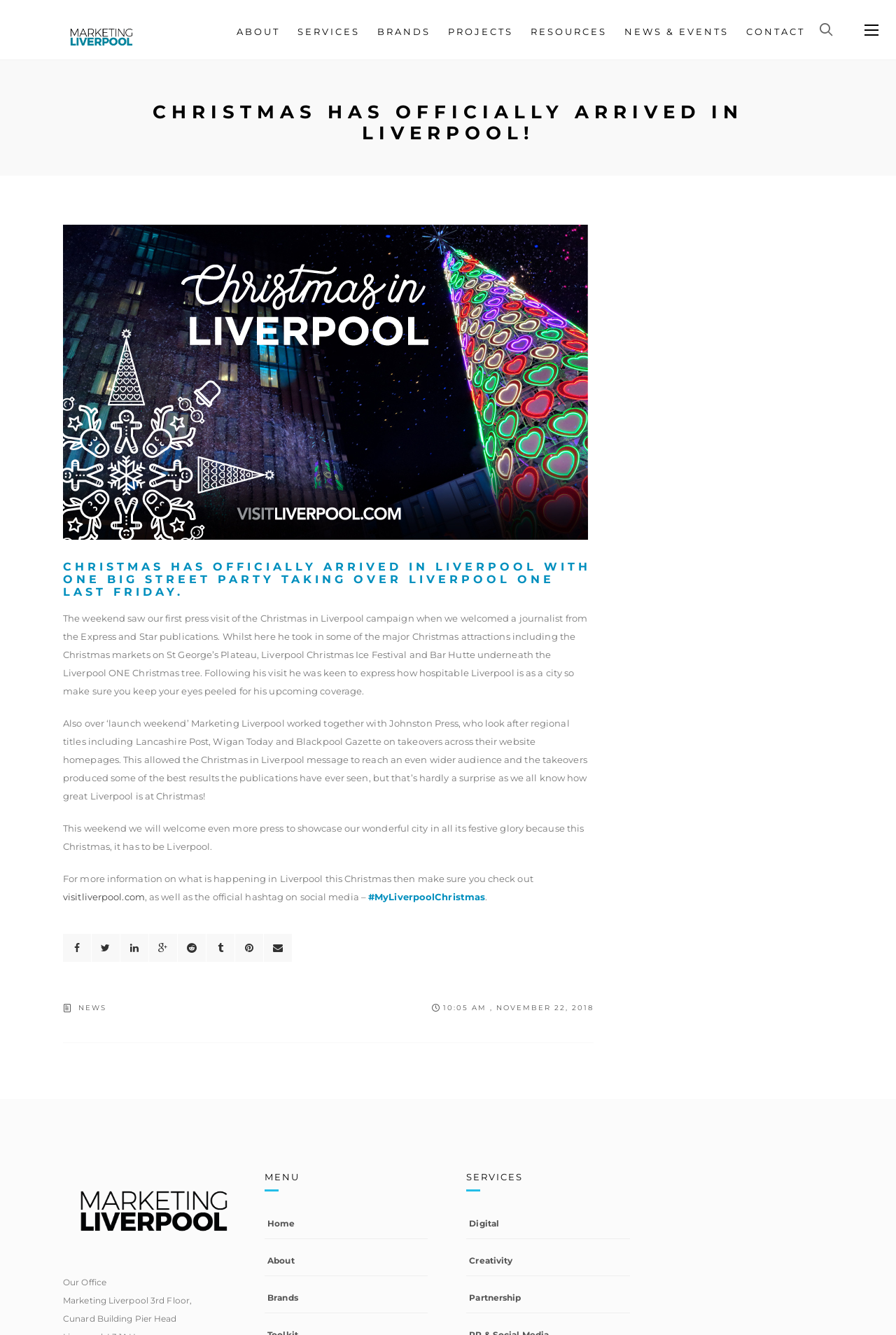What is the name of the website being referred to?
Please use the image to provide a one-word or short phrase answer.

visitliverpool.com